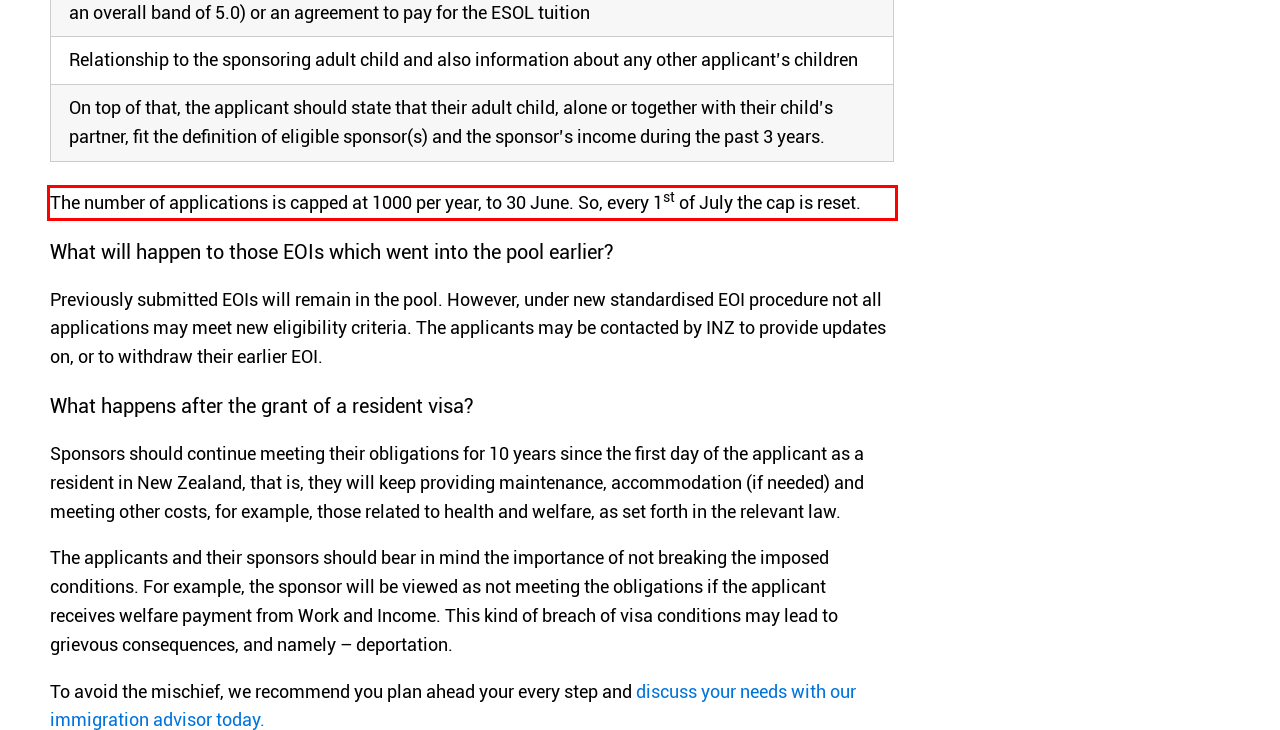Identify and extract the text within the red rectangle in the screenshot of the webpage.

The number of applications is capped at 1000 per year, to 30 June. So, every 1st of July the cap is reset.